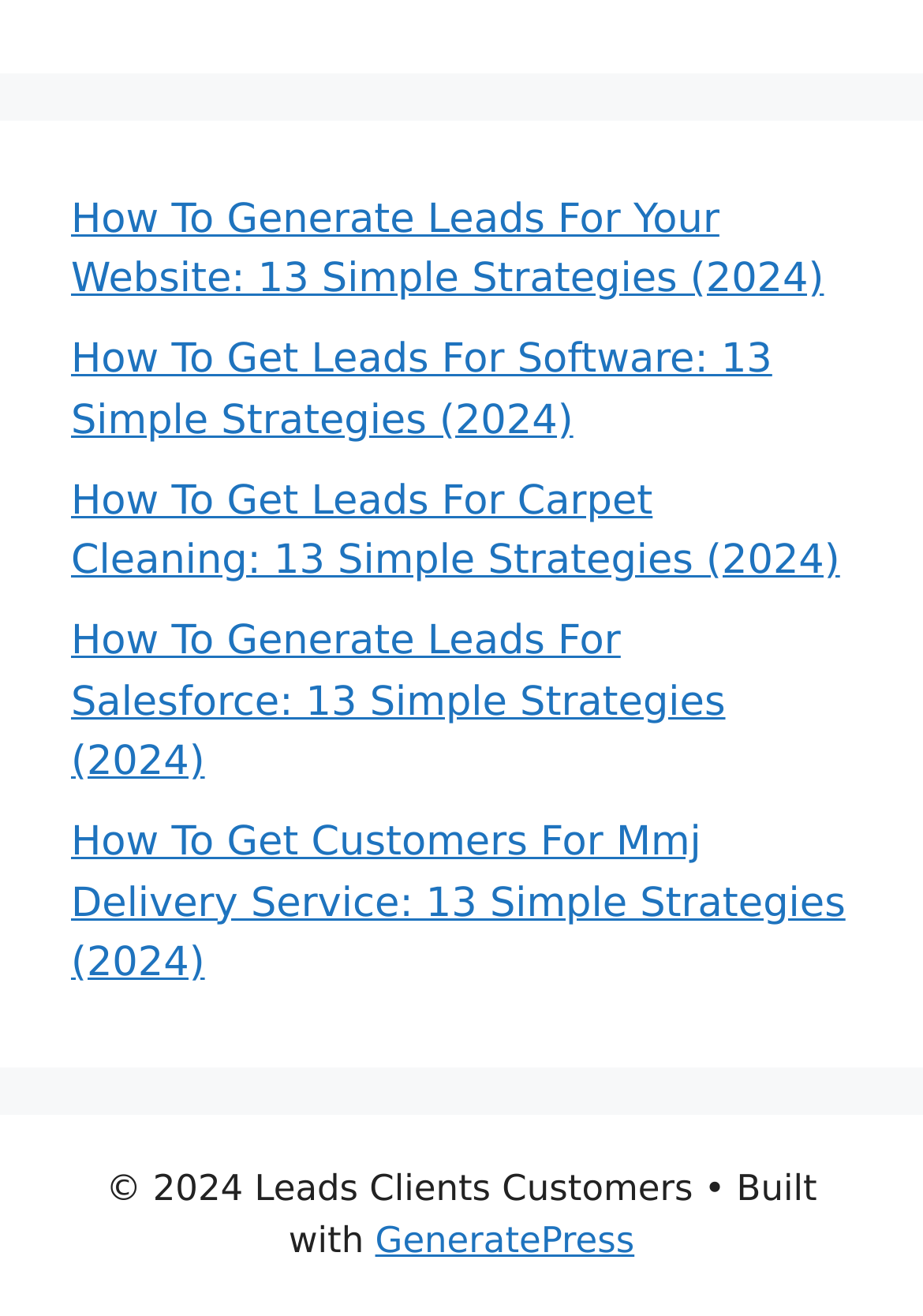What is the common topic among the links on the webpage?
Observe the image and answer the question with a one-word or short phrase response.

Lead generation